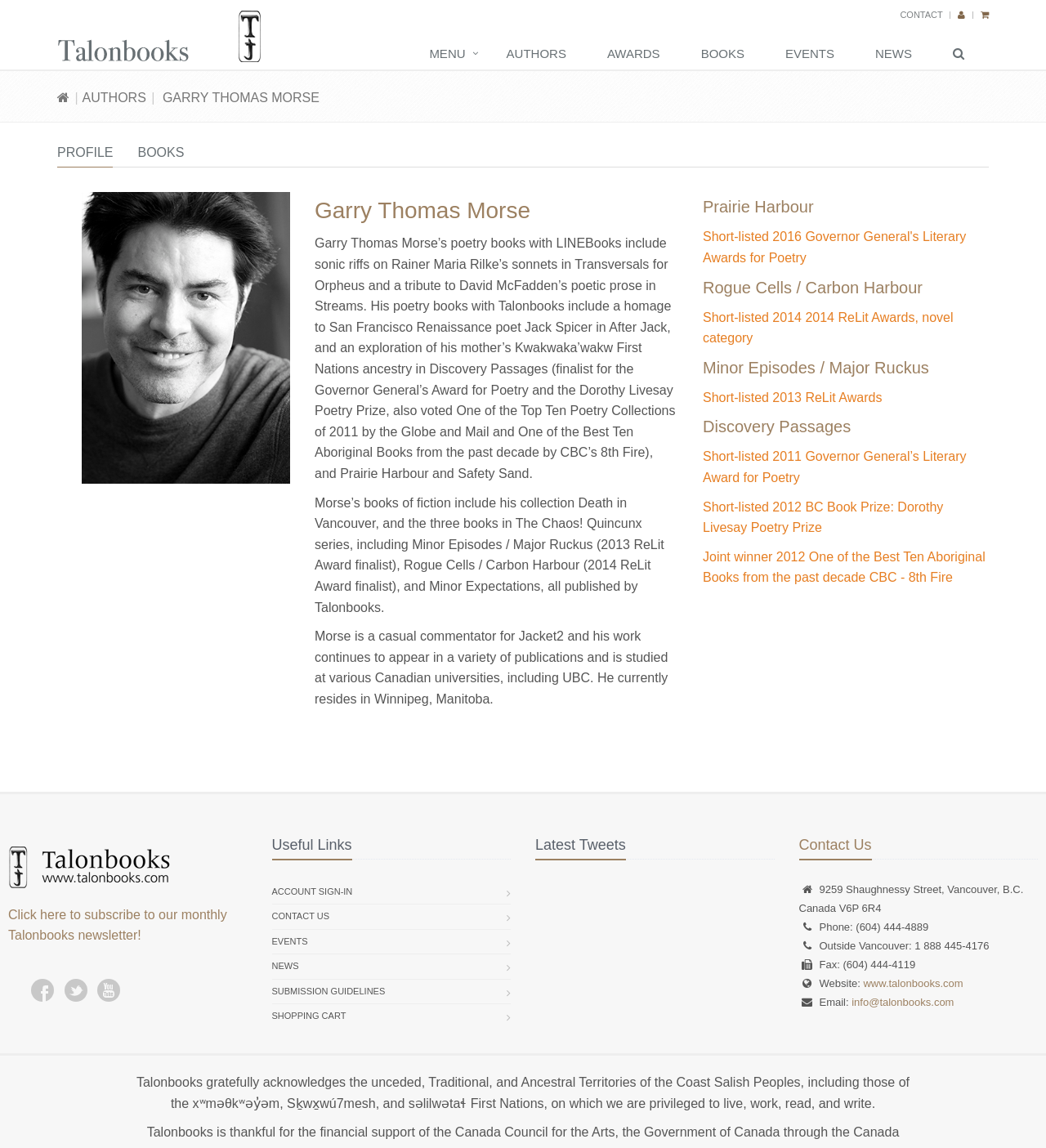What is the author's name?
Answer with a single word or phrase by referring to the visual content.

Garry Thomas Morse